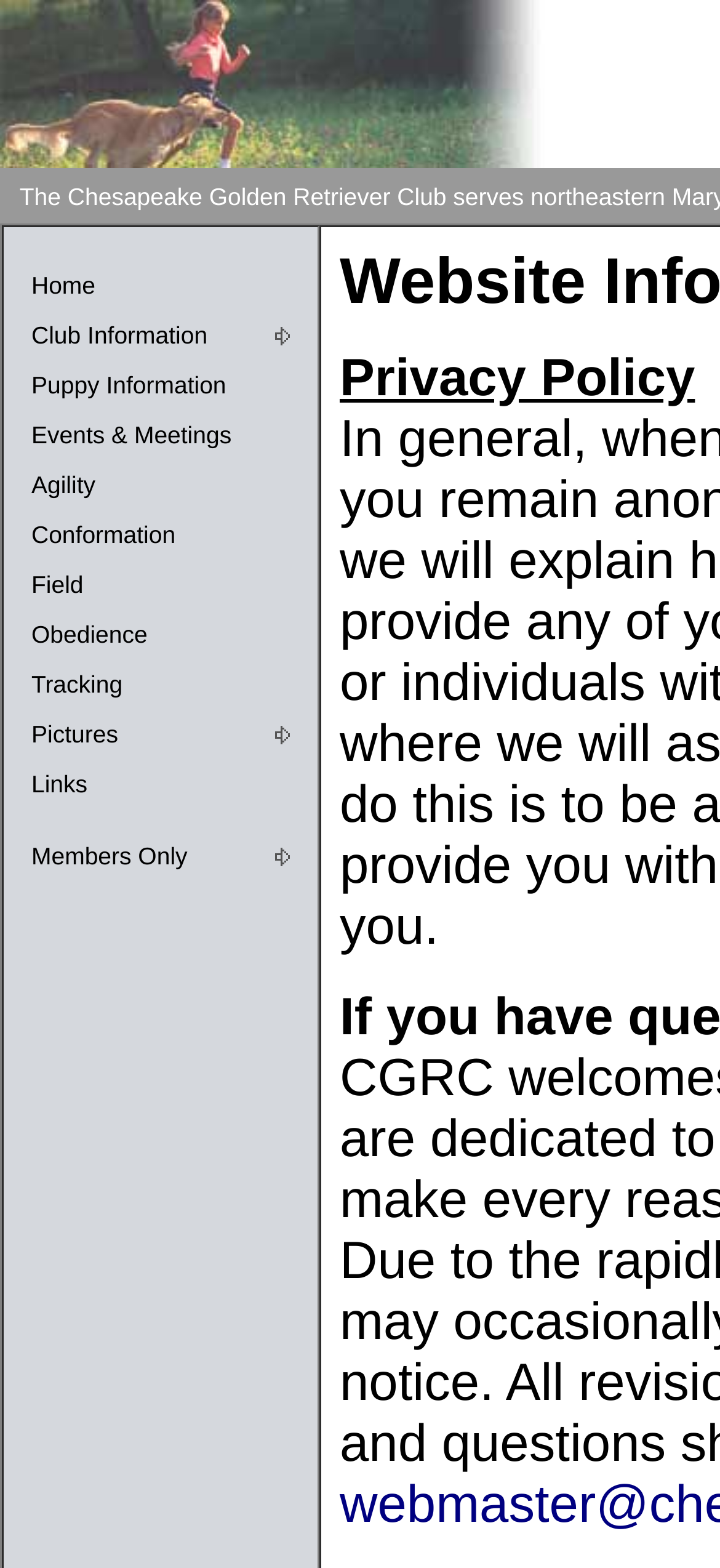What is the position of the 'Agility' link?
Use the image to answer the question with a single word or phrase.

Above 'Conformation'